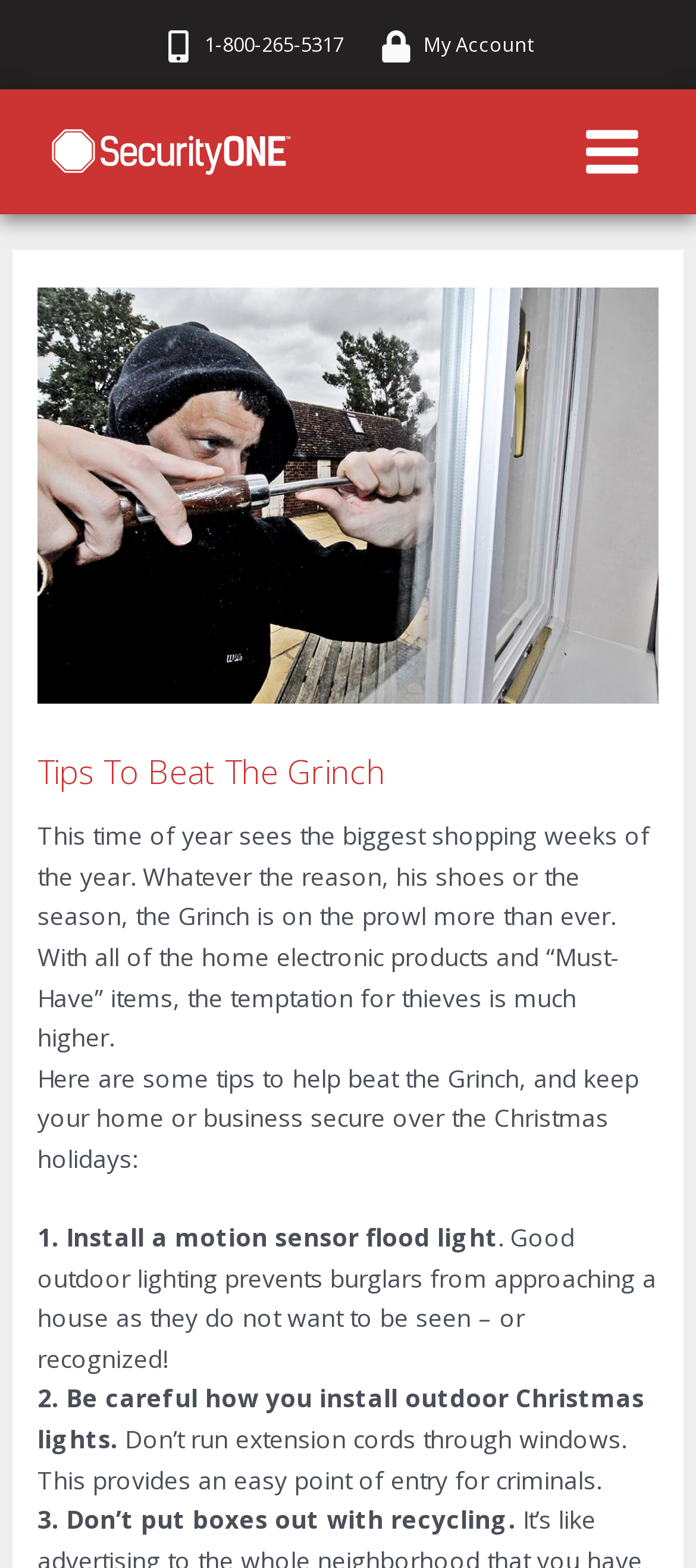What is the reason for not putting boxes out with recycling?
From the image, provide a succinct answer in one word or a short phrase.

To prevent easy point of entry for criminals